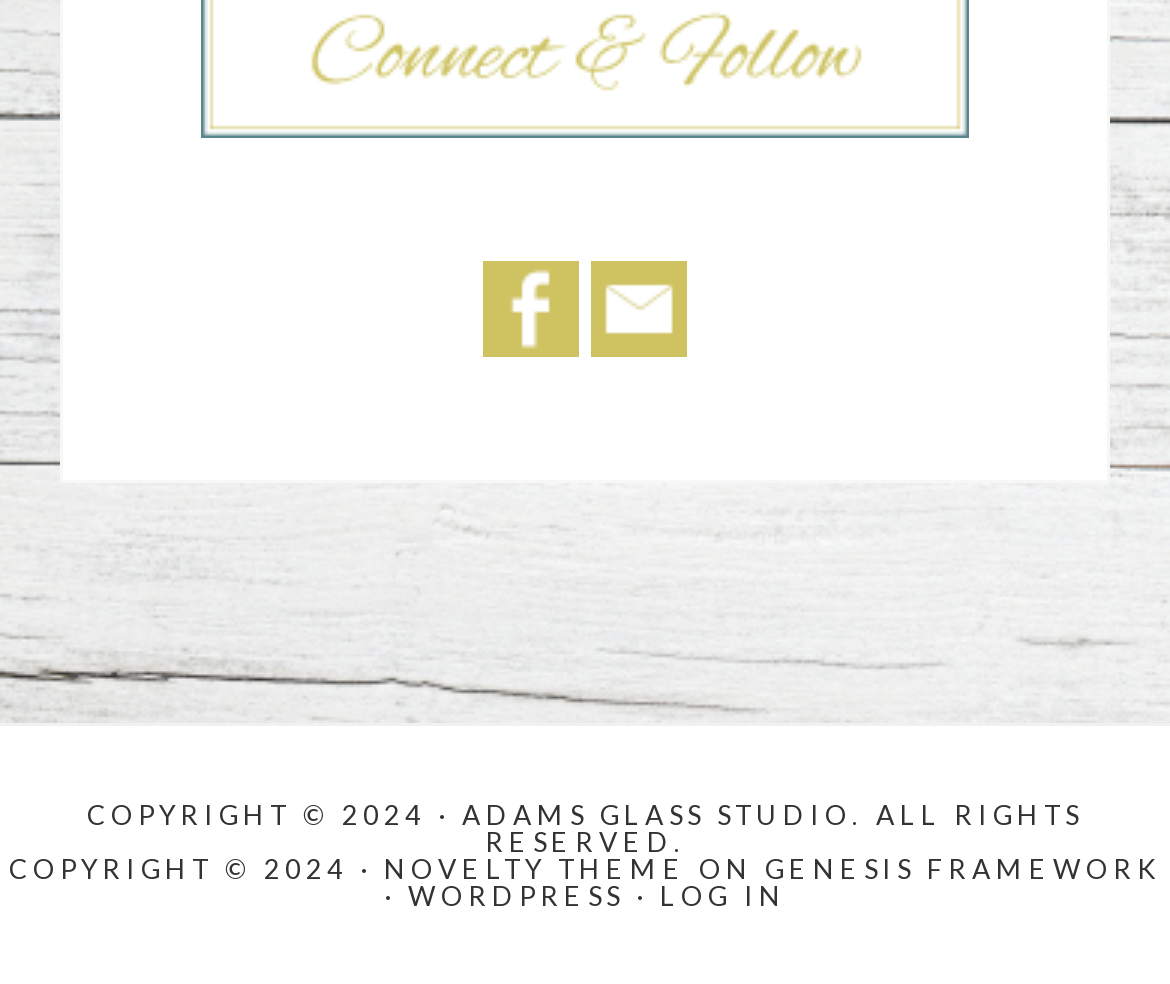What is the name of the studio?
Kindly give a detailed and elaborate answer to the question.

I found the name of the studio mentioned in the copyright information at the bottom of the webpage, which states 'COPYRIGHT © 2024 · ADAMS GLASS STUDIO. ALL RIGHTS RESERVED.'. Therefore, the name of the studio is Adams' Glass Studio.